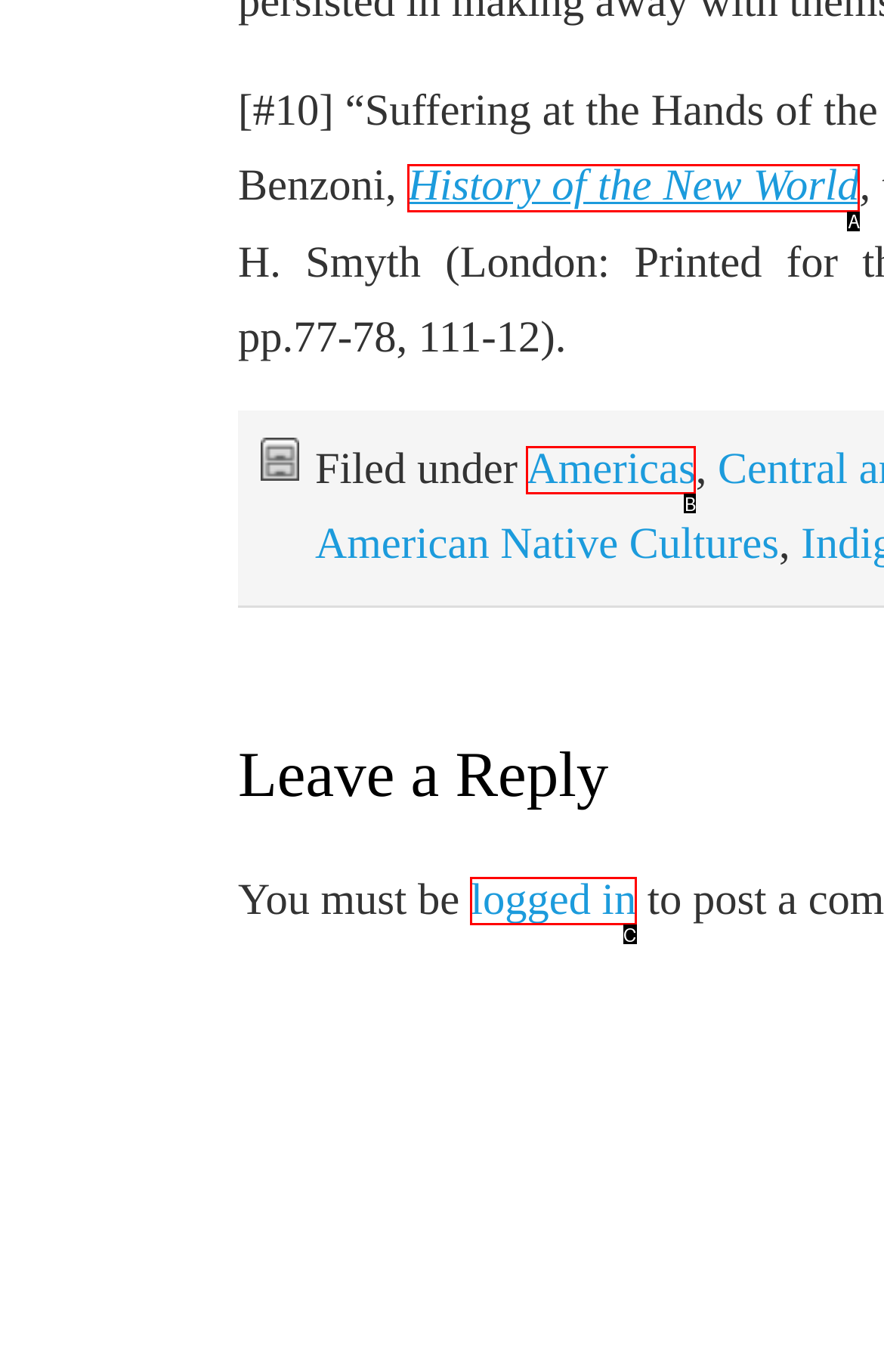From the given choices, indicate the option that best matches: logged in
State the letter of the chosen option directly.

C